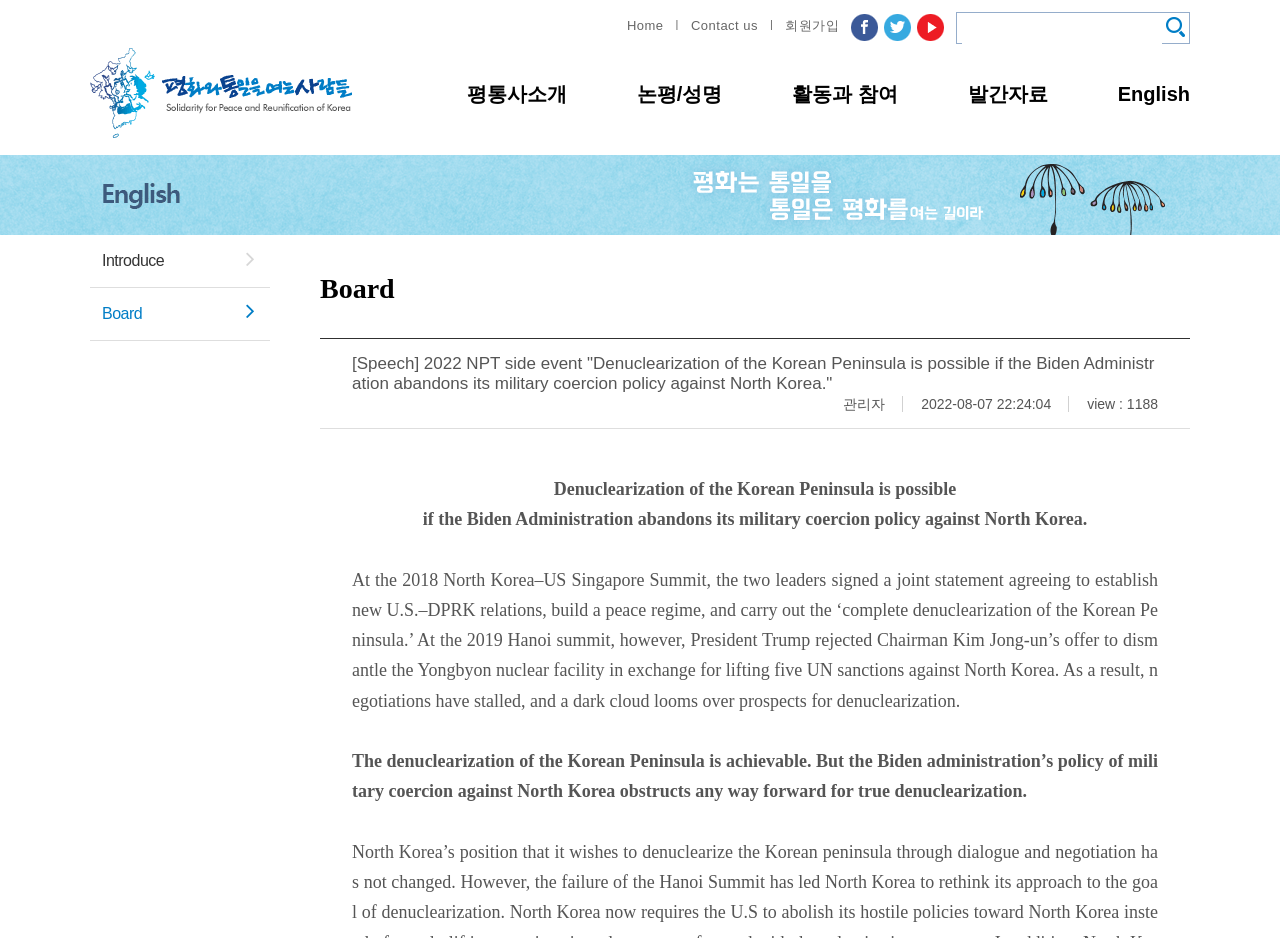What is the date of the latest article?
Provide an in-depth and detailed answer to the question.

The date of the latest article is located below the title of the article, and it is a time element with the text '2022-08-07 22:24:04'.